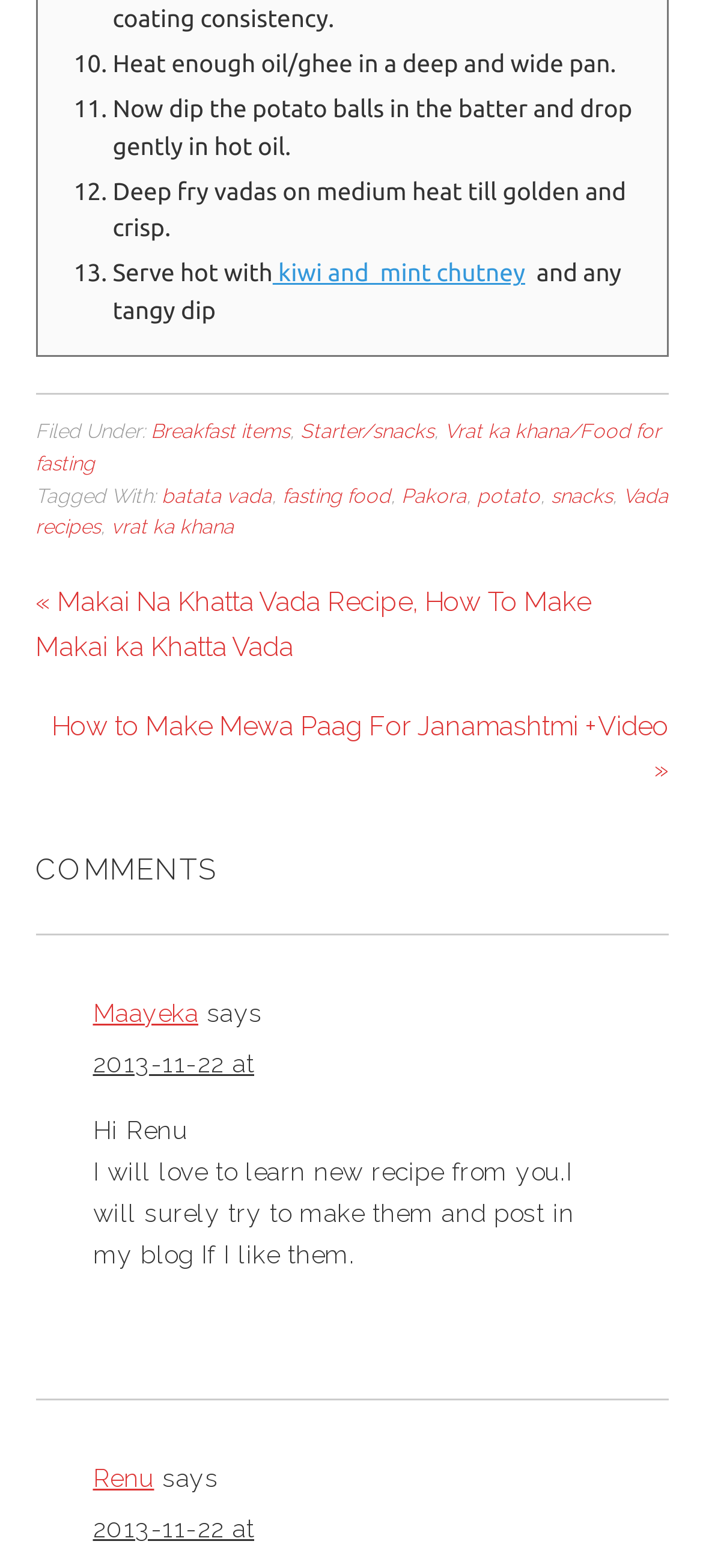What is the category of the recipe?
Respond with a short answer, either a single word or a phrase, based on the image.

Breakfast items, Starter/snacks, Vrat ka khana/Food for fasting